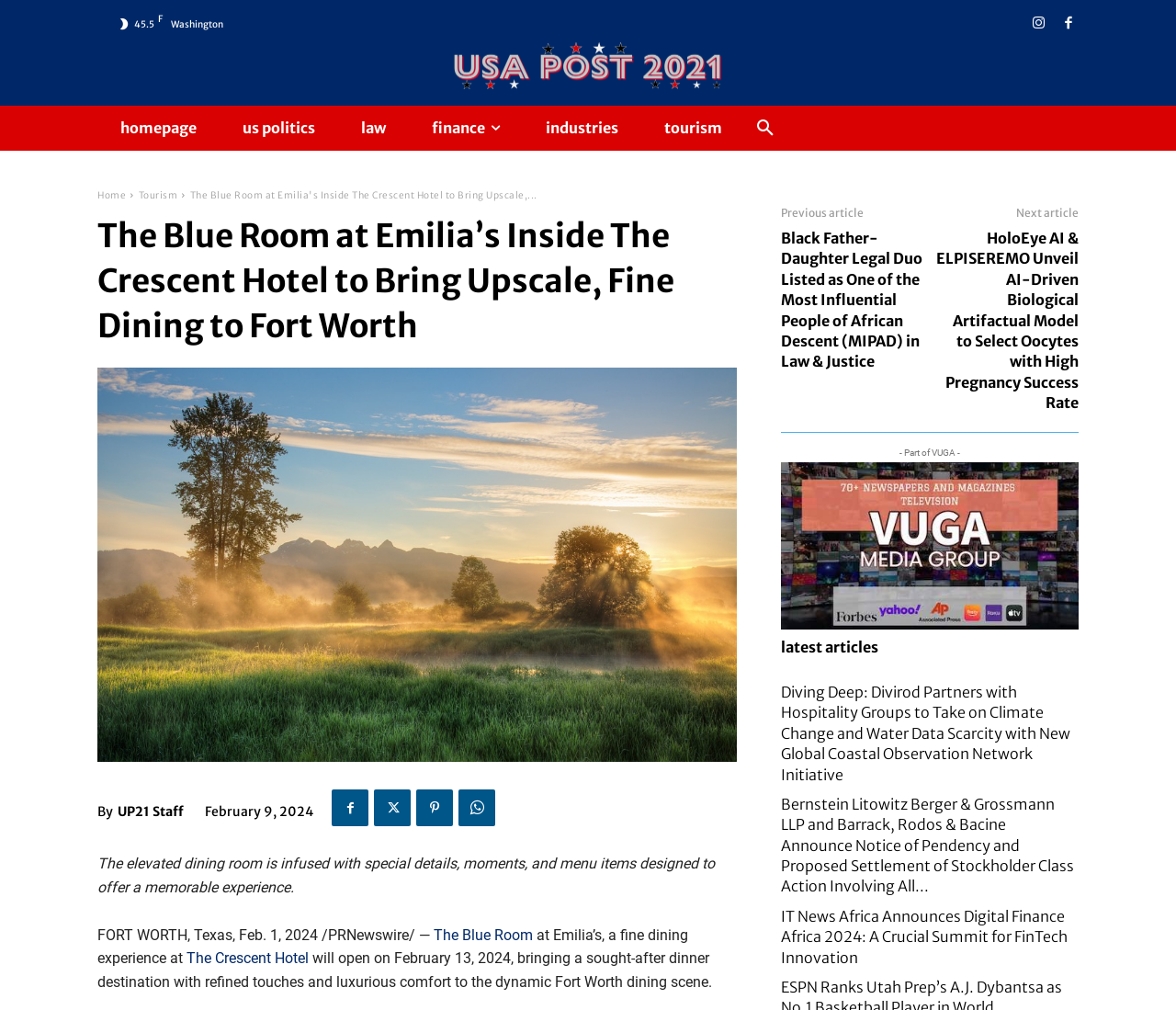Please find the bounding box coordinates of the element that needs to be clicked to perform the following instruction: "Read about The Blue Room at Emilia’s". The bounding box coordinates should be four float numbers between 0 and 1, represented as [left, top, right, bottom].

[0.369, 0.917, 0.453, 0.934]